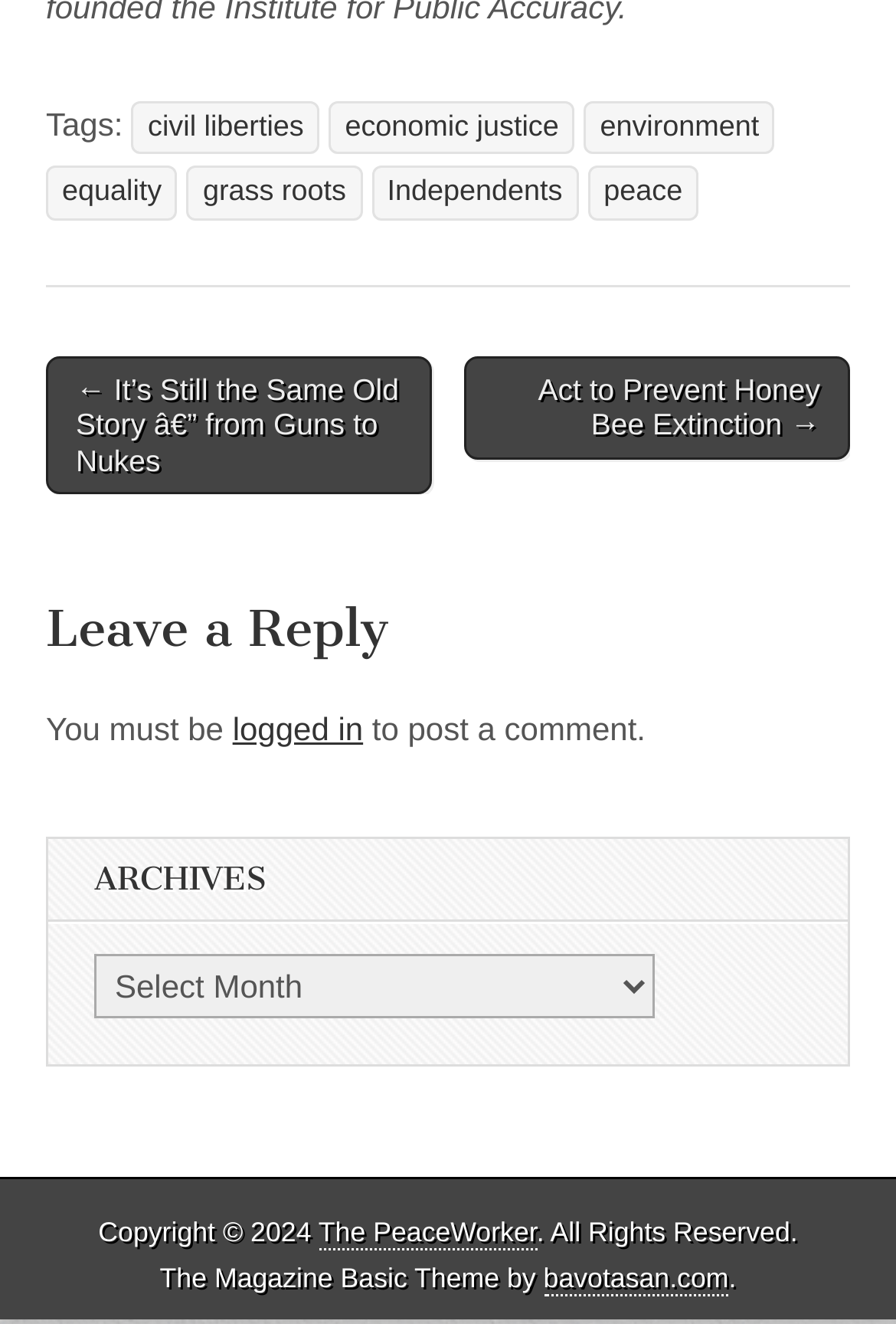Use a single word or phrase to answer the following:
What is required to post a comment?

logged in